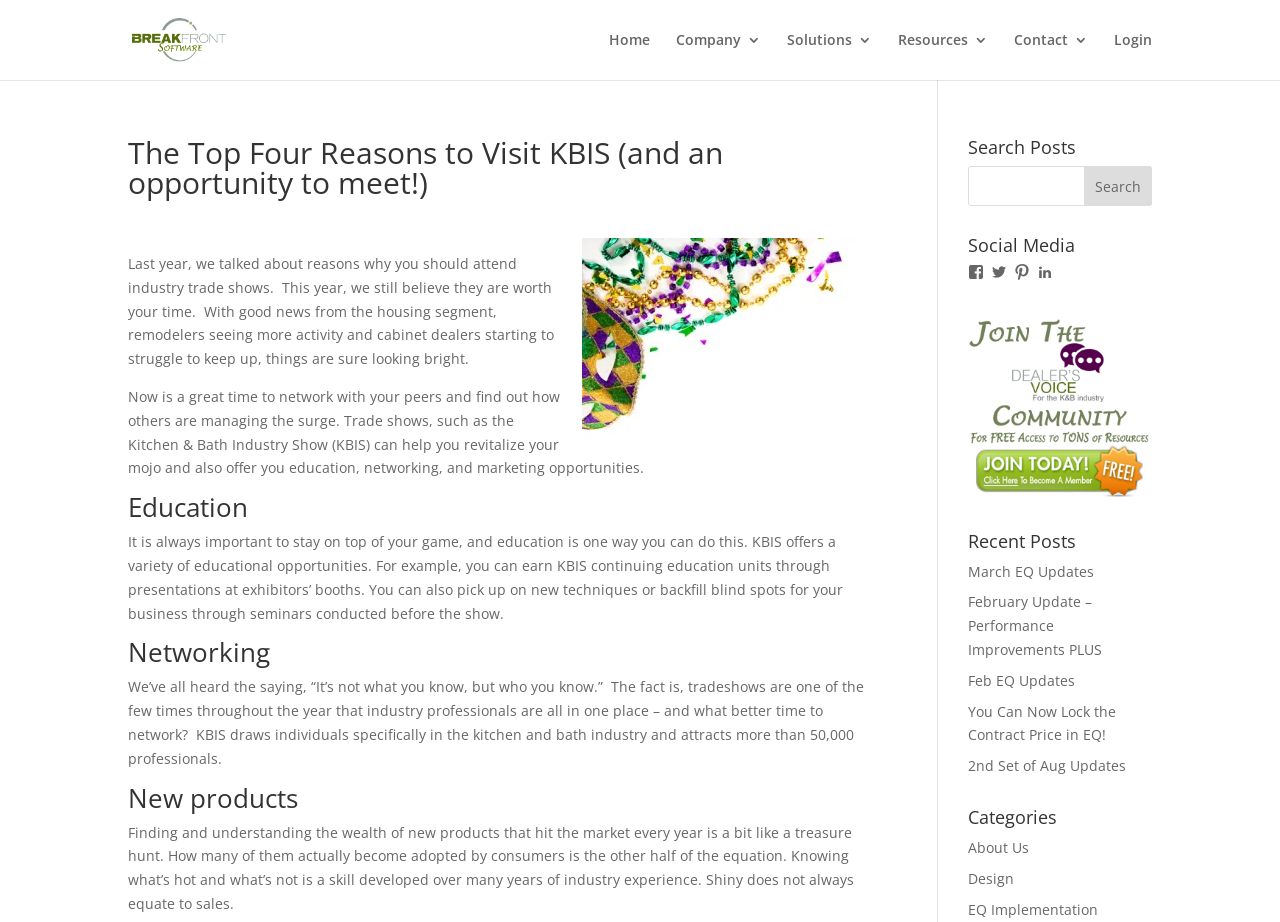What is the name of the company mentioned in the logo?
Look at the image and respond with a one-word or short-phrase answer.

Breakfront Software